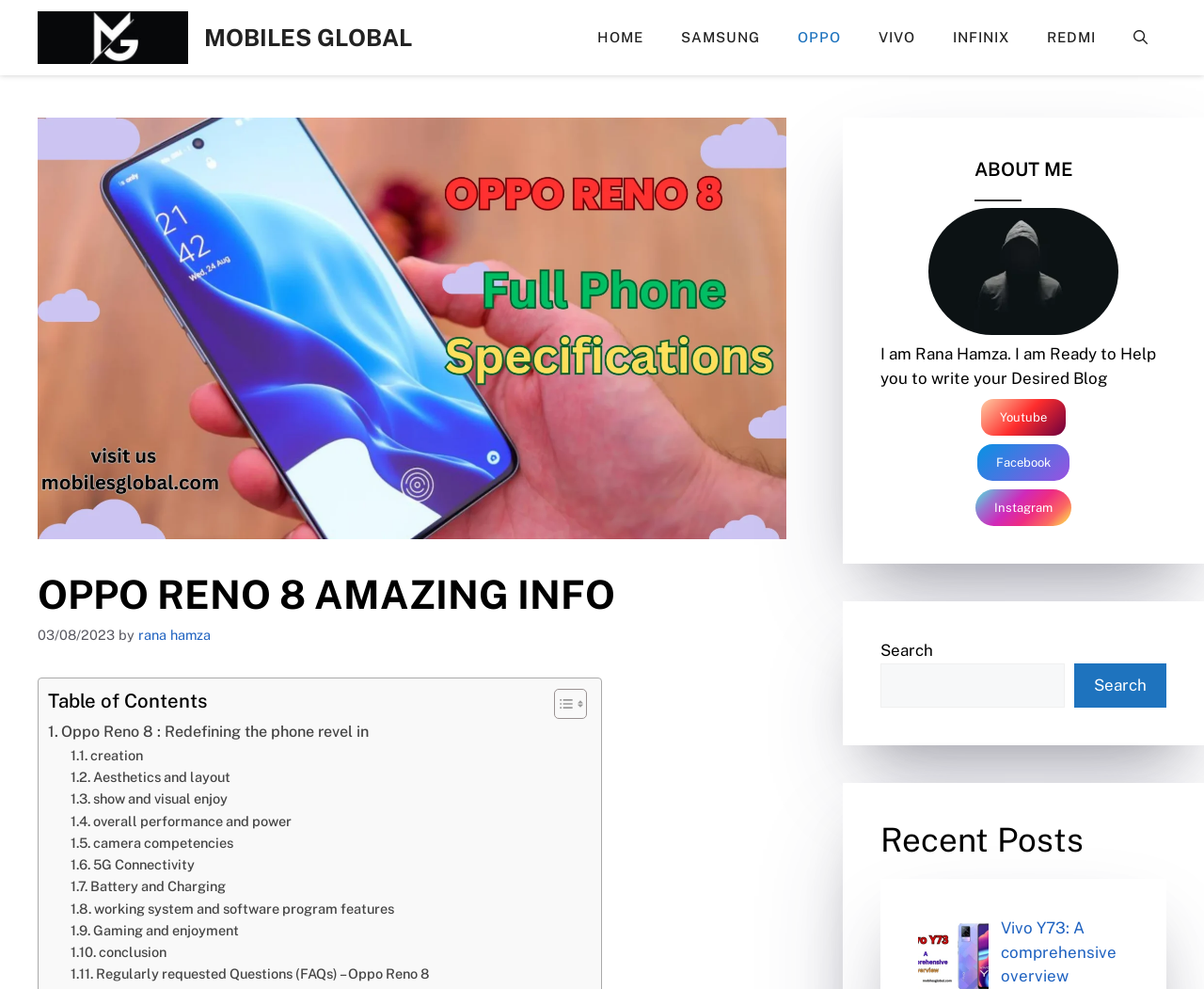Show me the bounding box coordinates of the clickable region to achieve the task as per the instruction: "Click on the MOBILES GLOBAL link".

[0.031, 0.027, 0.156, 0.046]